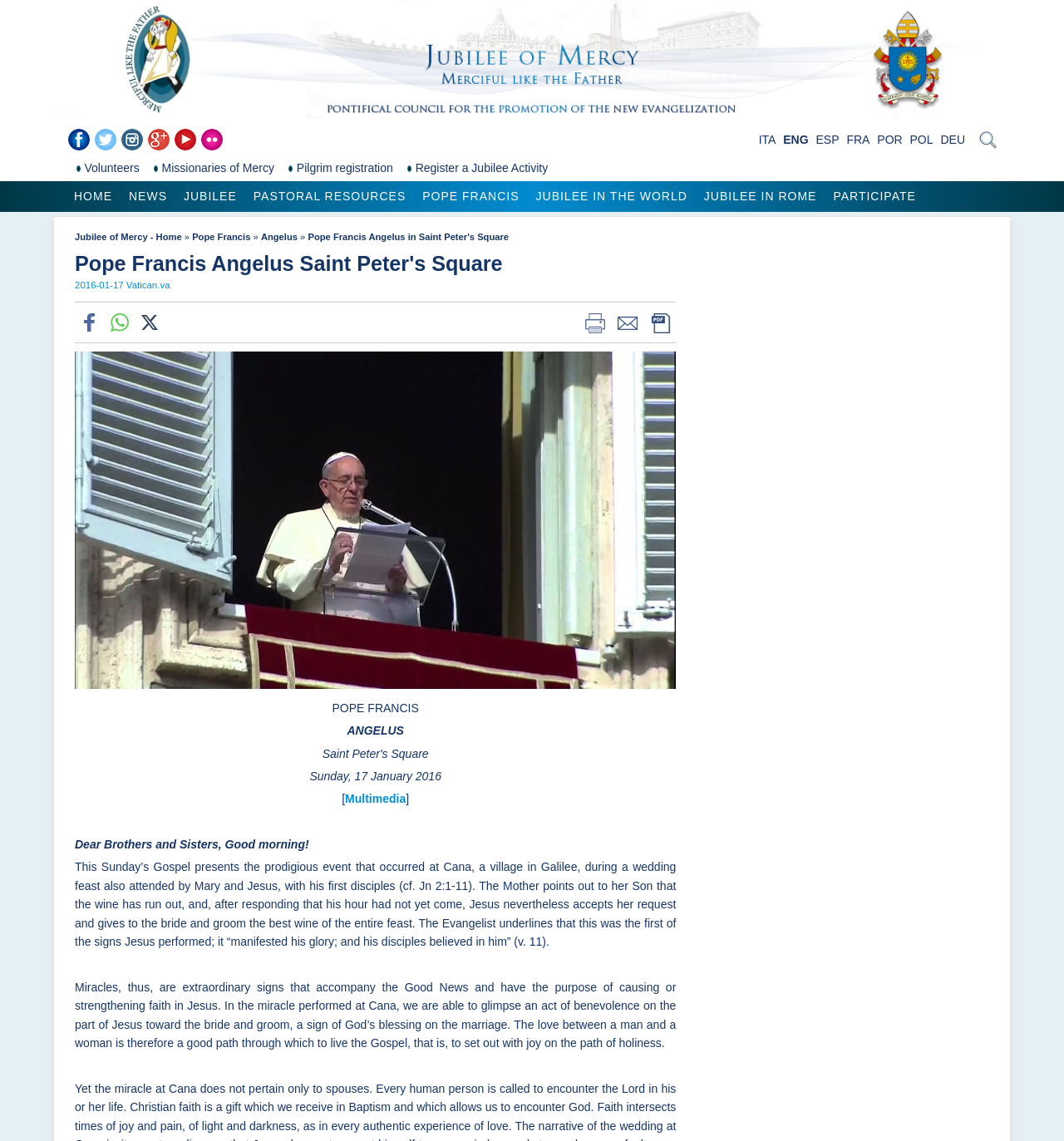What is the name of the Pope mentioned in the webpage?
Please provide a single word or phrase answer based on the image.

Pope Francis